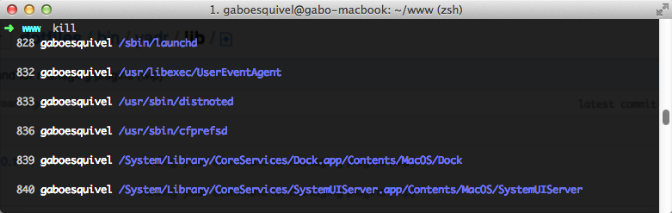Elaborate on the details you observe in the image.

The image depicts a terminal window running the Z Shell (zsh) environment on a Mac computer. It showcases a typical command-line interface with various processes displayed after executing the `kill` command. This command is used to terminate processes, and the output lists active processes along with their paths, highlighting the functionality of zsh in managing system tasks effectively. Zsh is appreciated for its advanced features, such as true auto-completion and customization options, making it a preferred choice for users seeking enhanced command-line capabilities. The environment shown illustrates a practical example of how users can interact with and control system processes directly through the shell.